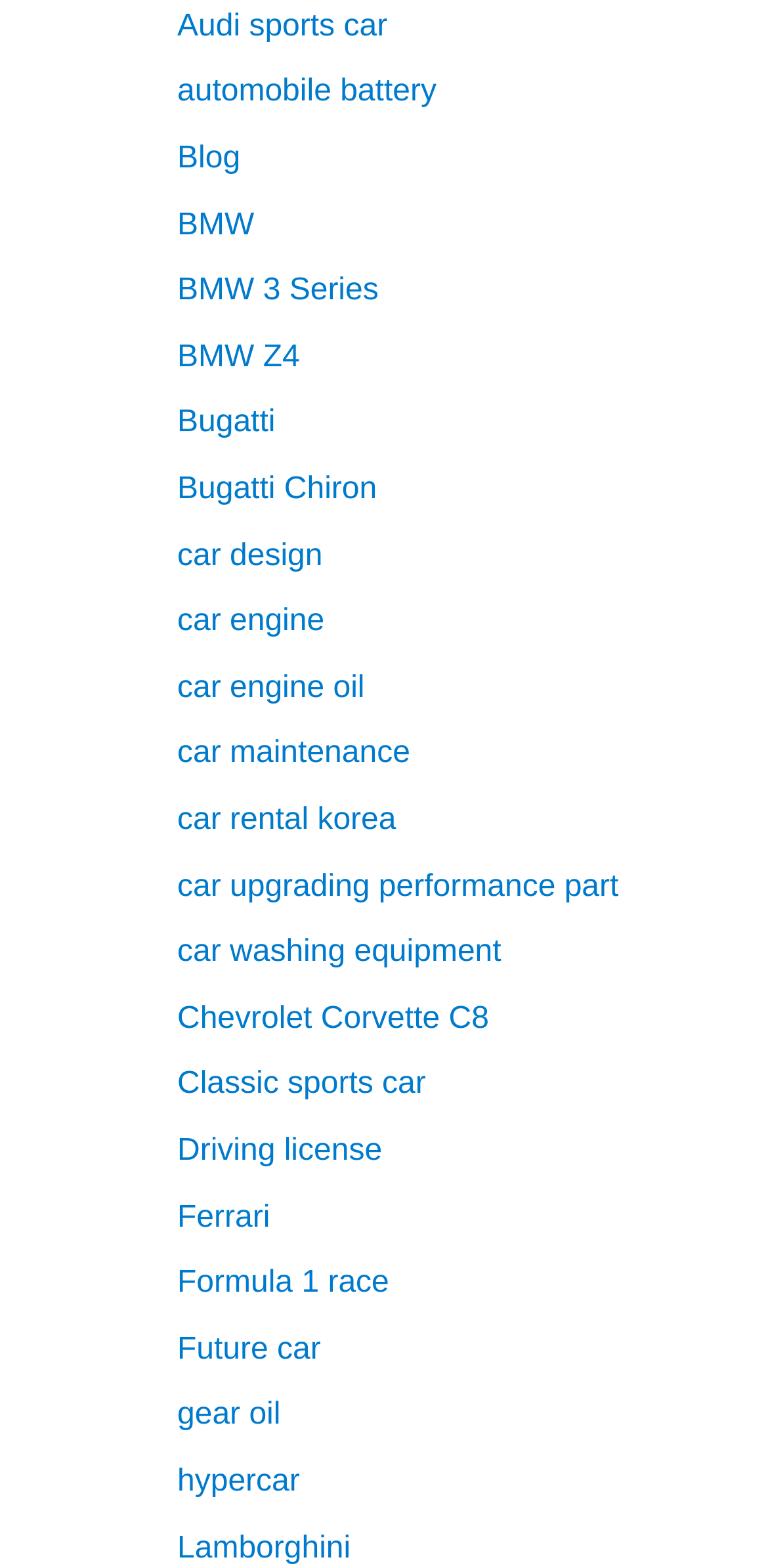Provide your answer to the question using just one word or phrase: What is the first car brand mentioned?

Audi